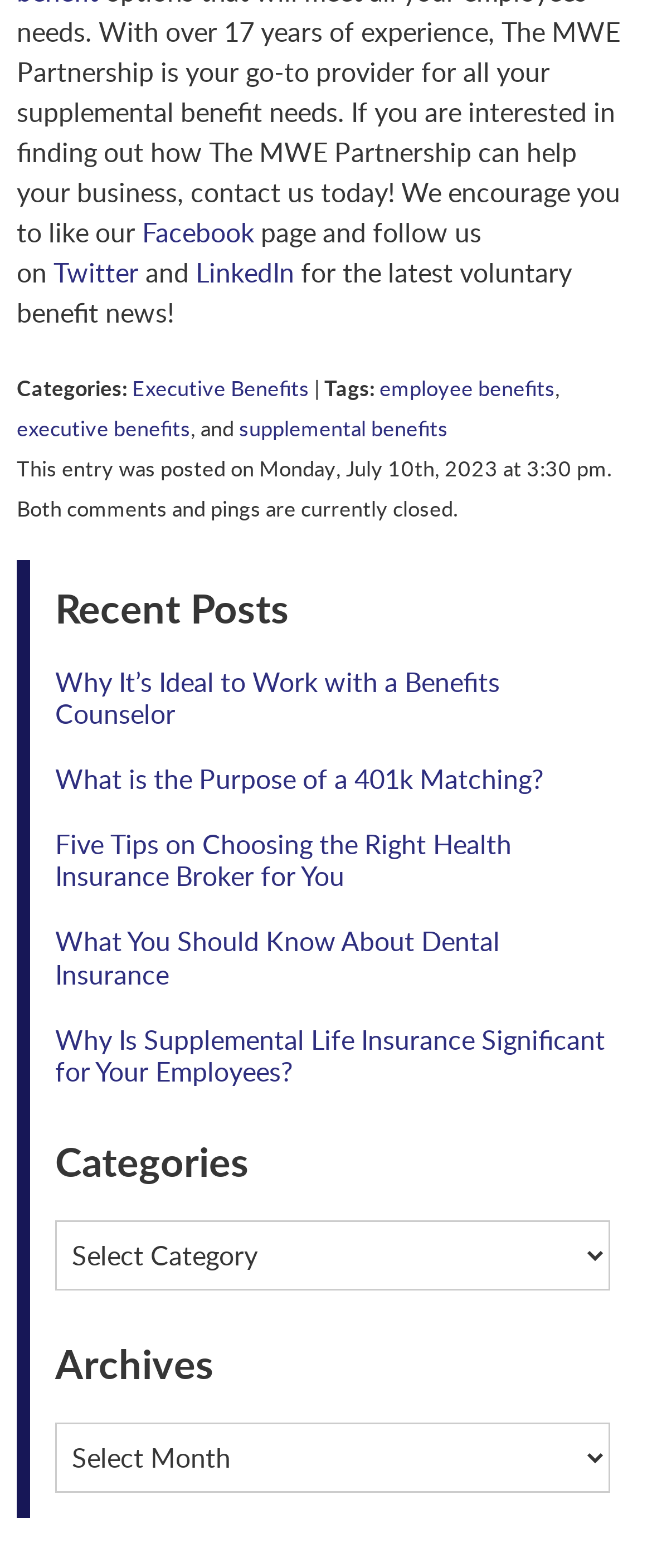Find the bounding box coordinates of the element's region that should be clicked in order to follow the given instruction: "Read the post about Why It’s Ideal to Work with a Benefits Counselor". The coordinates should consist of four float numbers between 0 and 1, i.e., [left, top, right, bottom].

[0.085, 0.423, 0.767, 0.467]